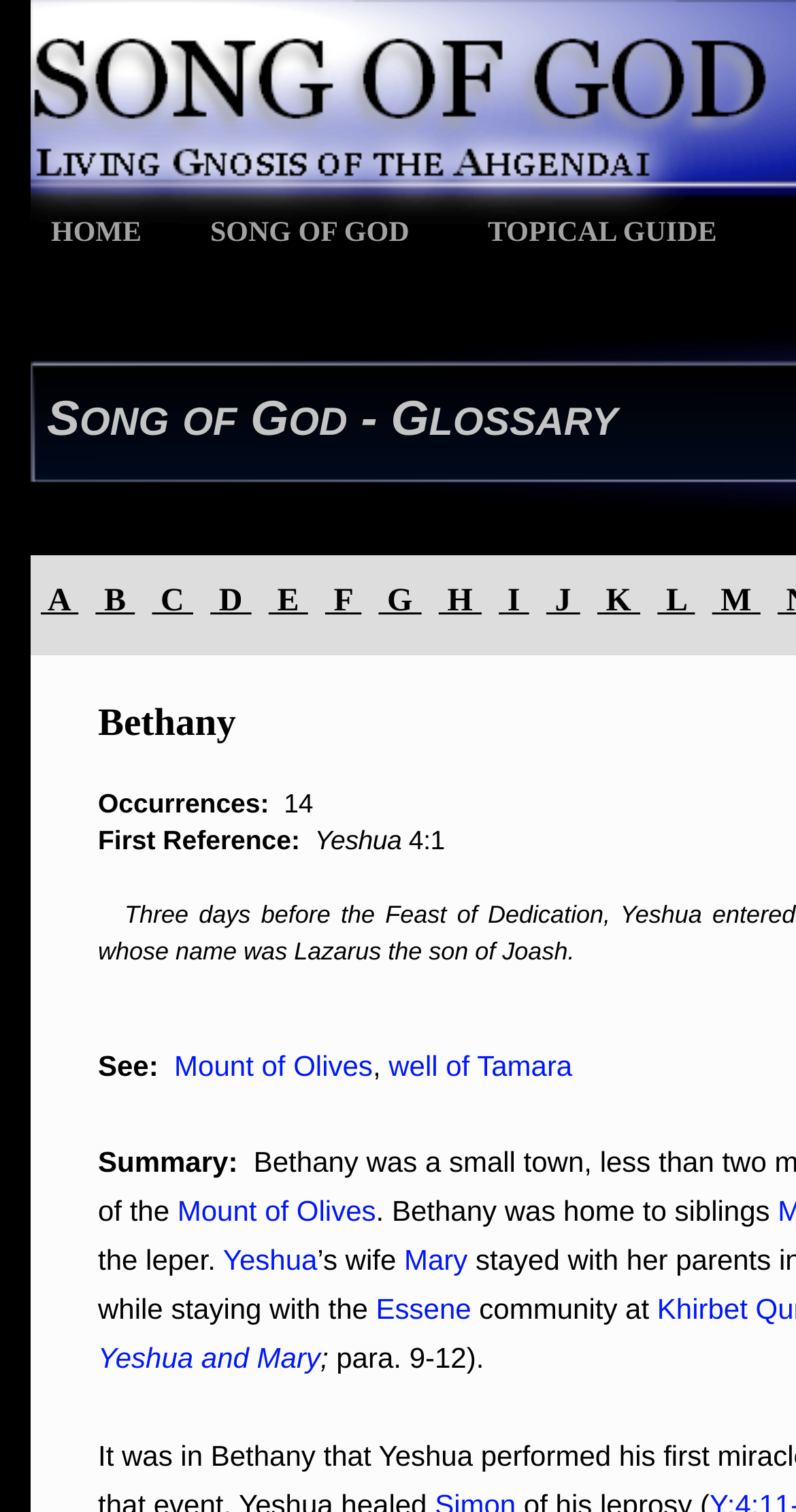Identify the bounding box for the UI element described as: "well of Tamara". Ensure the coordinates are four float numbers between 0 and 1, formatted as [left, top, right, bottom].

[0.488, 0.693, 0.719, 0.715]